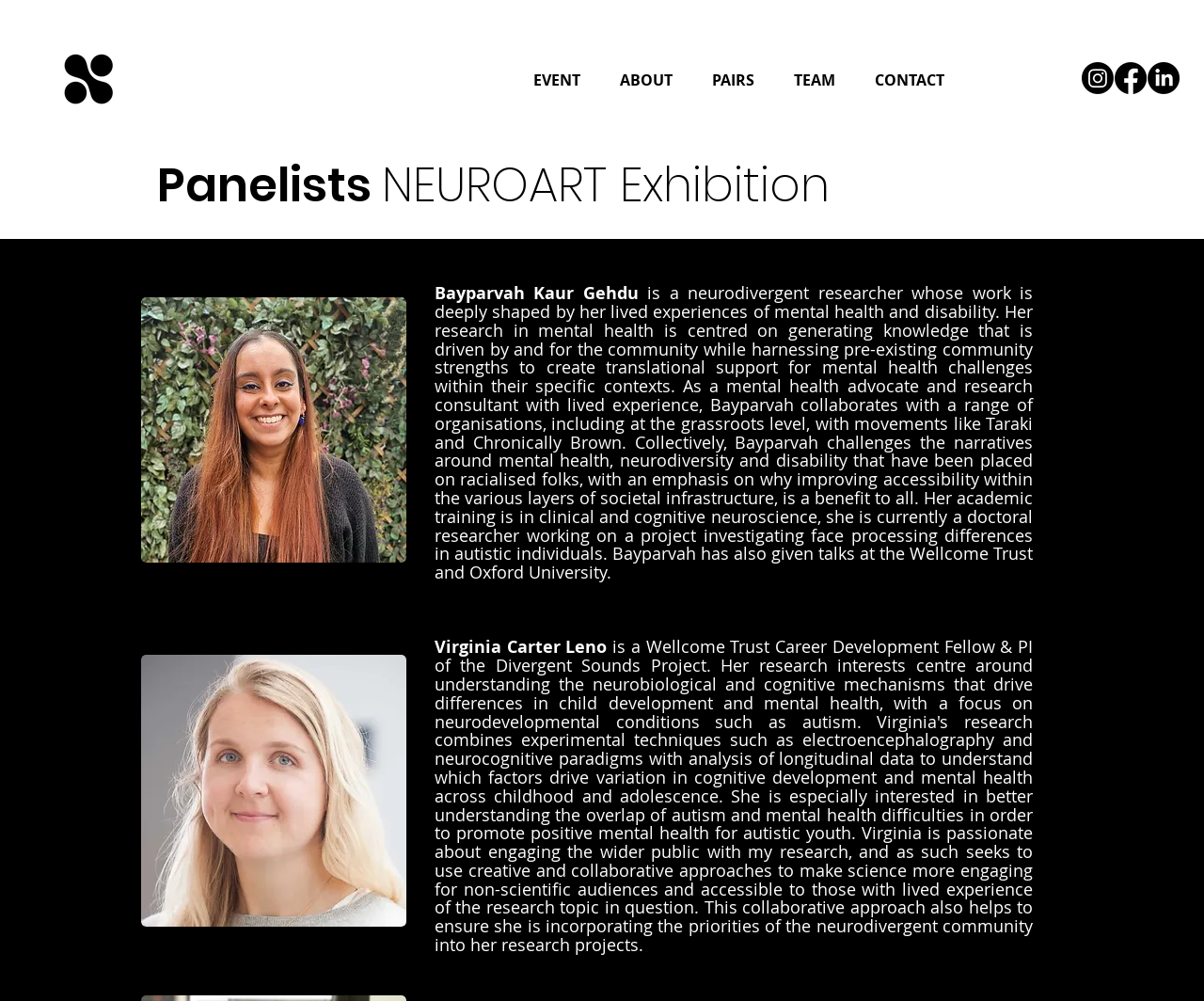Can you specify the bounding box coordinates of the area that needs to be clicked to fulfill the following instruction: "Go to the EVENT page"?

[0.431, 0.066, 0.503, 0.094]